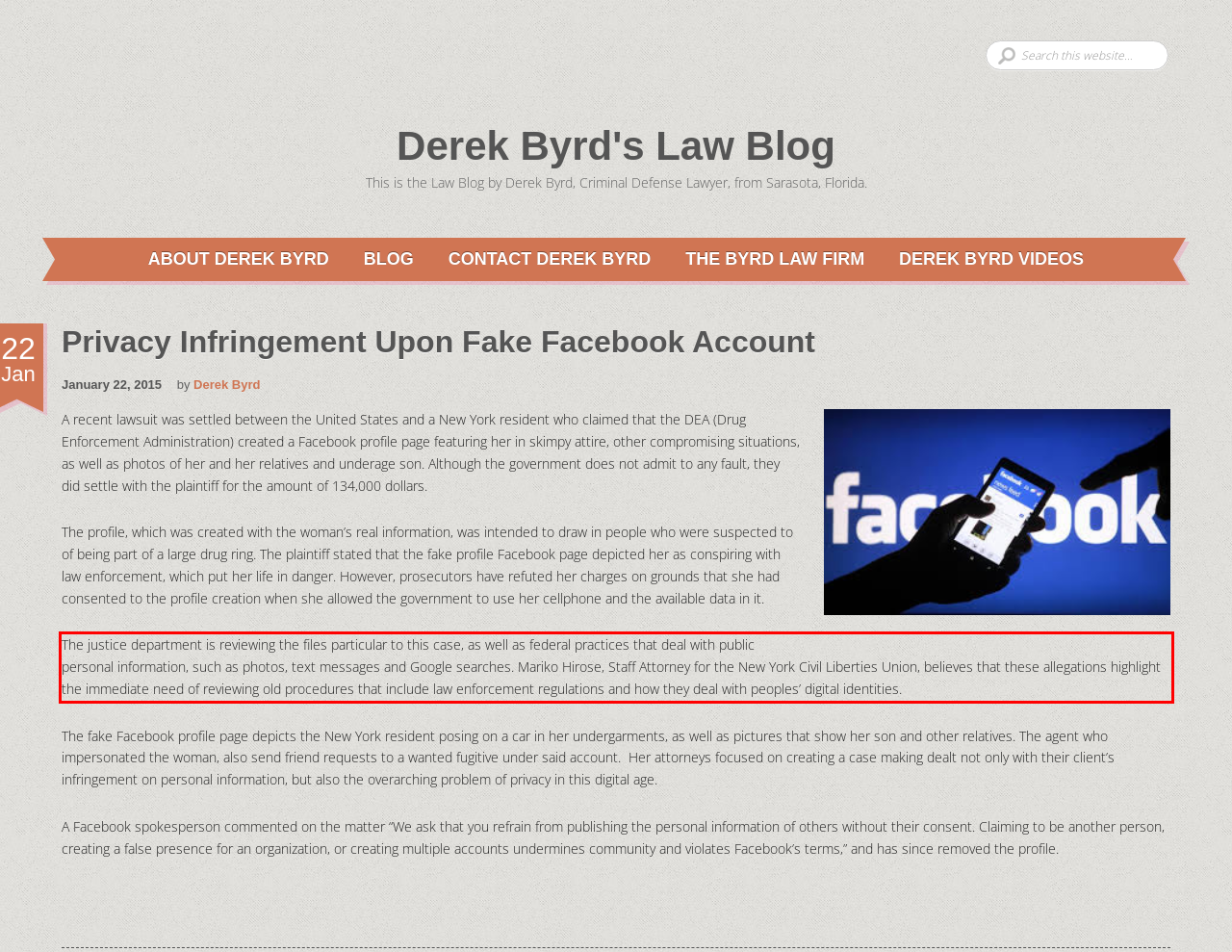Examine the webpage screenshot and use OCR to obtain the text inside the red bounding box.

The justice department is reviewing the files particular to this case, as well as federal practices that deal with public personal information, such as photos, text messages and Google searches. Mariko Hirose, Staff Attorney for the New York Civil Liberties Union, believes that these allegations highlight the immediate need of reviewing old procedures that include law enforcement regulations and how they deal with peoples’ digital identities.